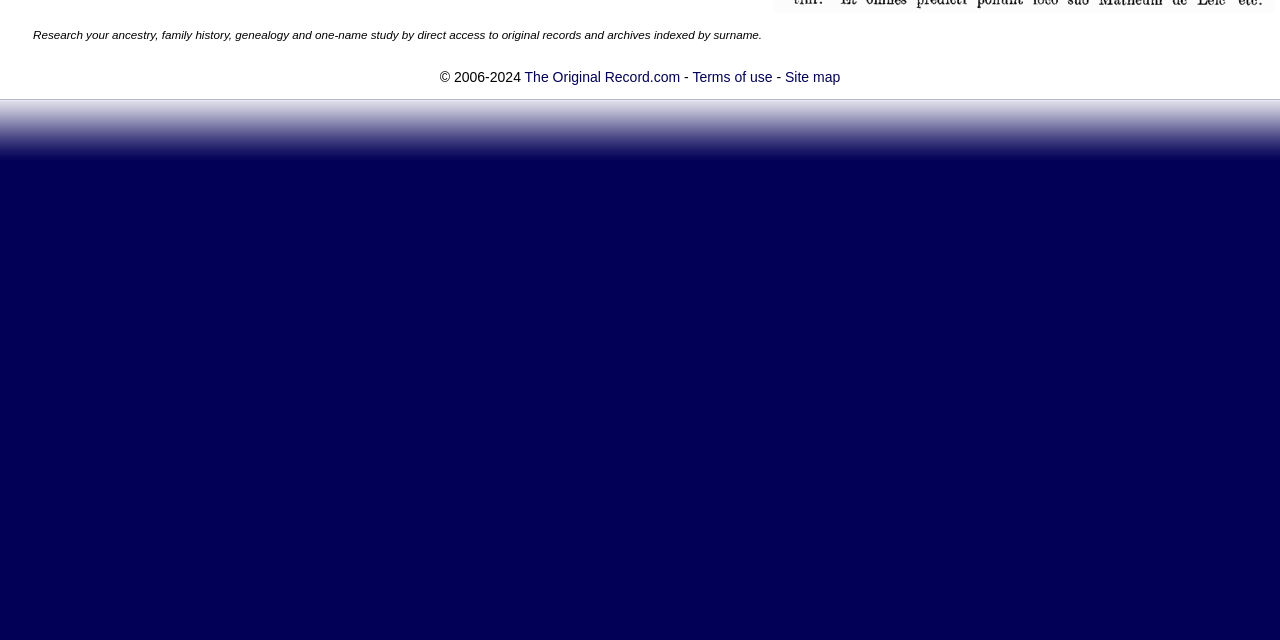Find and provide the bounding box coordinates for the UI element described here: "Site map". The coordinates should be given as four float numbers between 0 and 1: [left, top, right, bottom].

[0.613, 0.108, 0.656, 0.133]